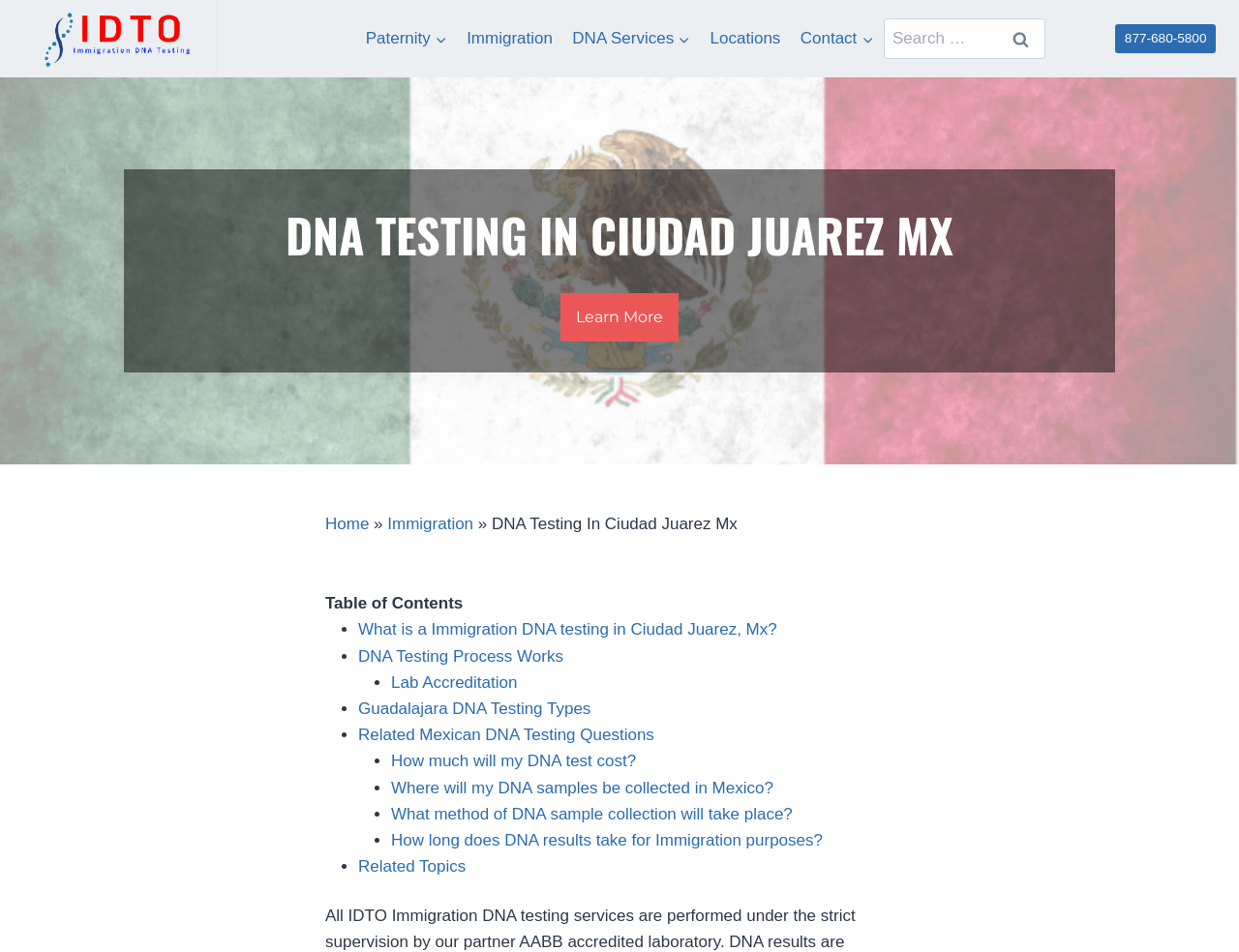Determine the coordinates of the bounding box for the clickable area needed to execute this instruction: "Learn more about DNA testing in Ciudad Juarez".

[0.452, 0.308, 0.548, 0.359]